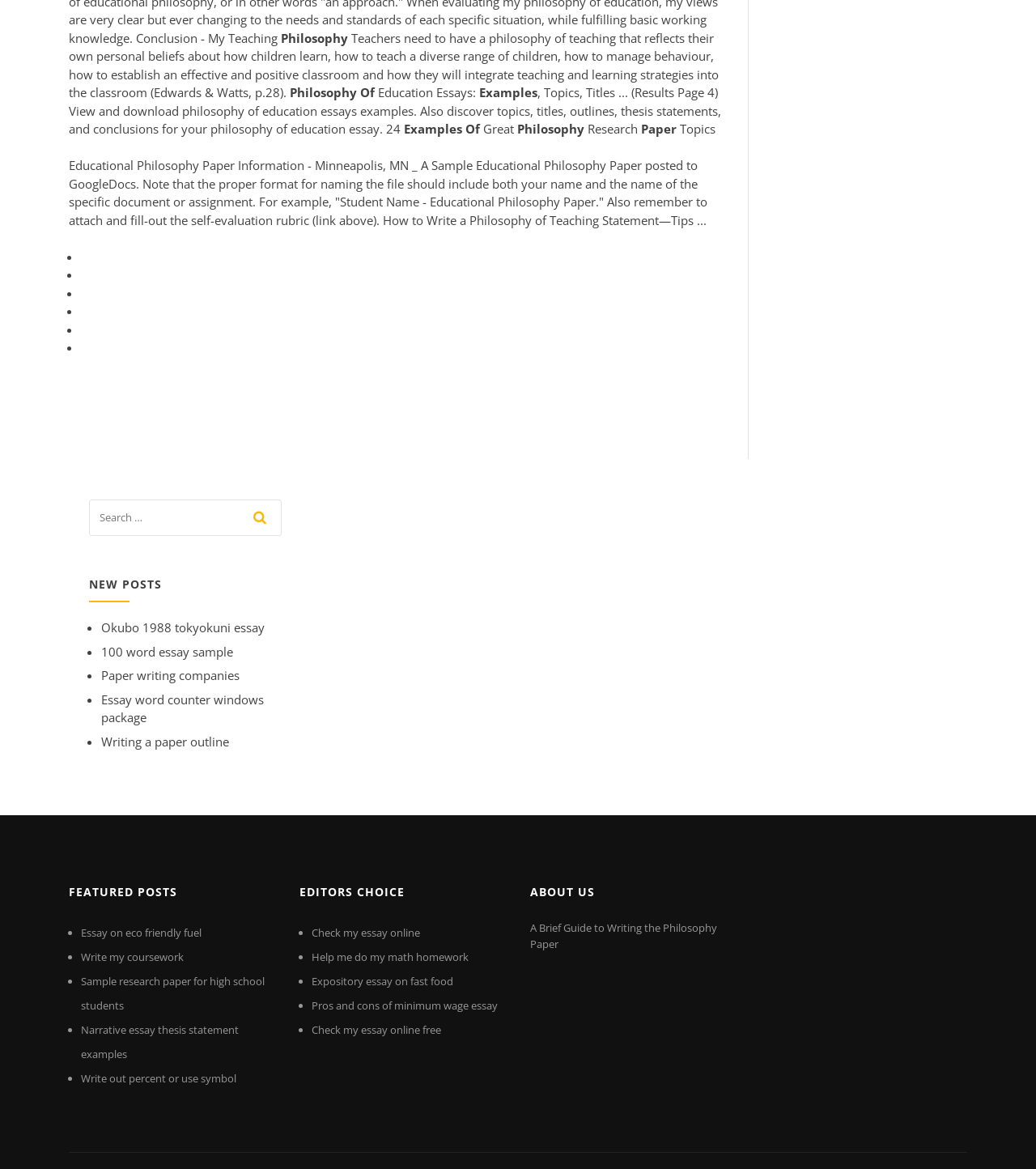Is there a search function on the webpage?
Please use the image to provide a one-word or short phrase answer.

Yes